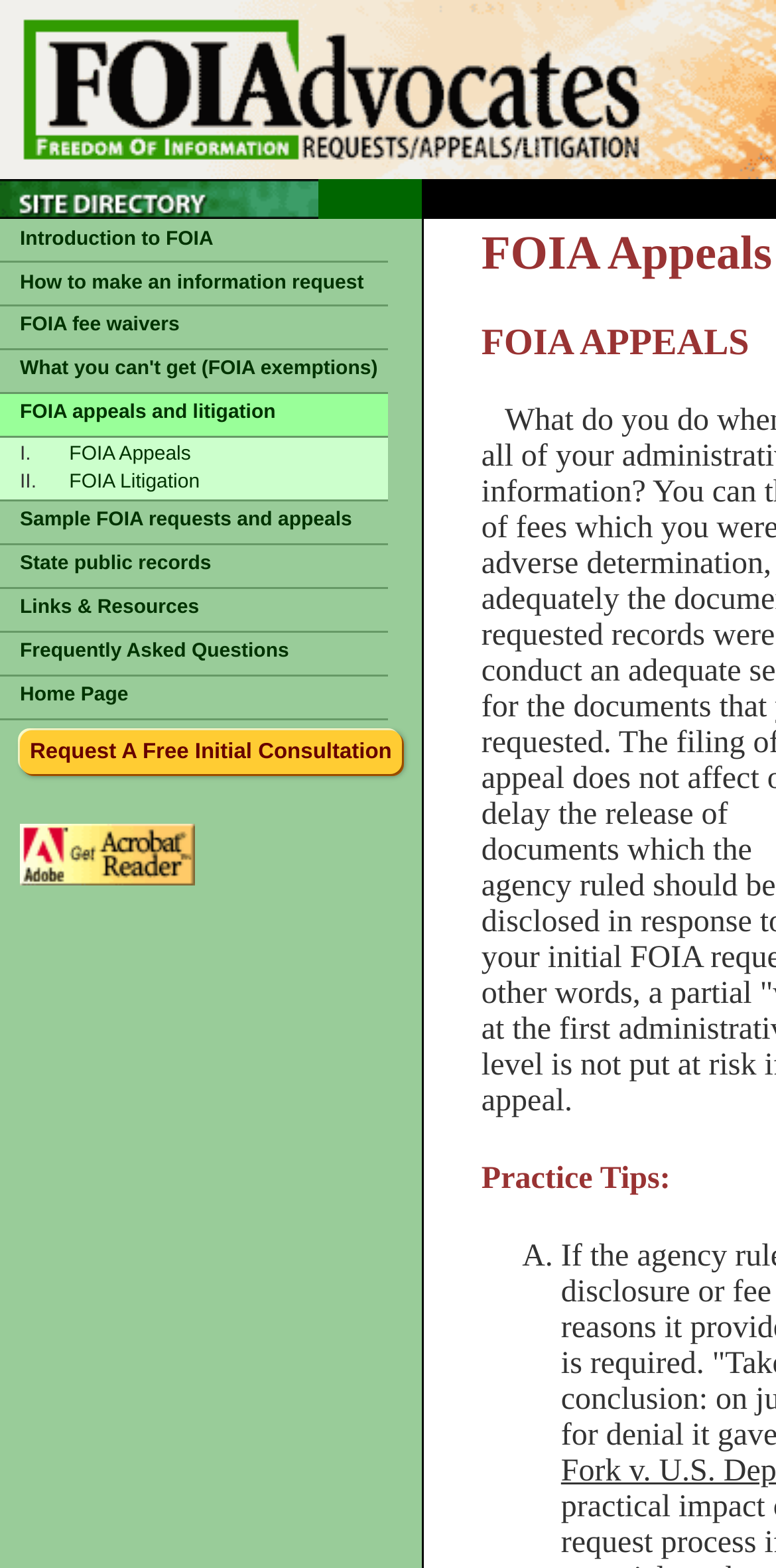Determine the bounding box coordinates for the HTML element described here: "Sample FOIA requests and appeals".

[0.026, 0.324, 0.454, 0.338]